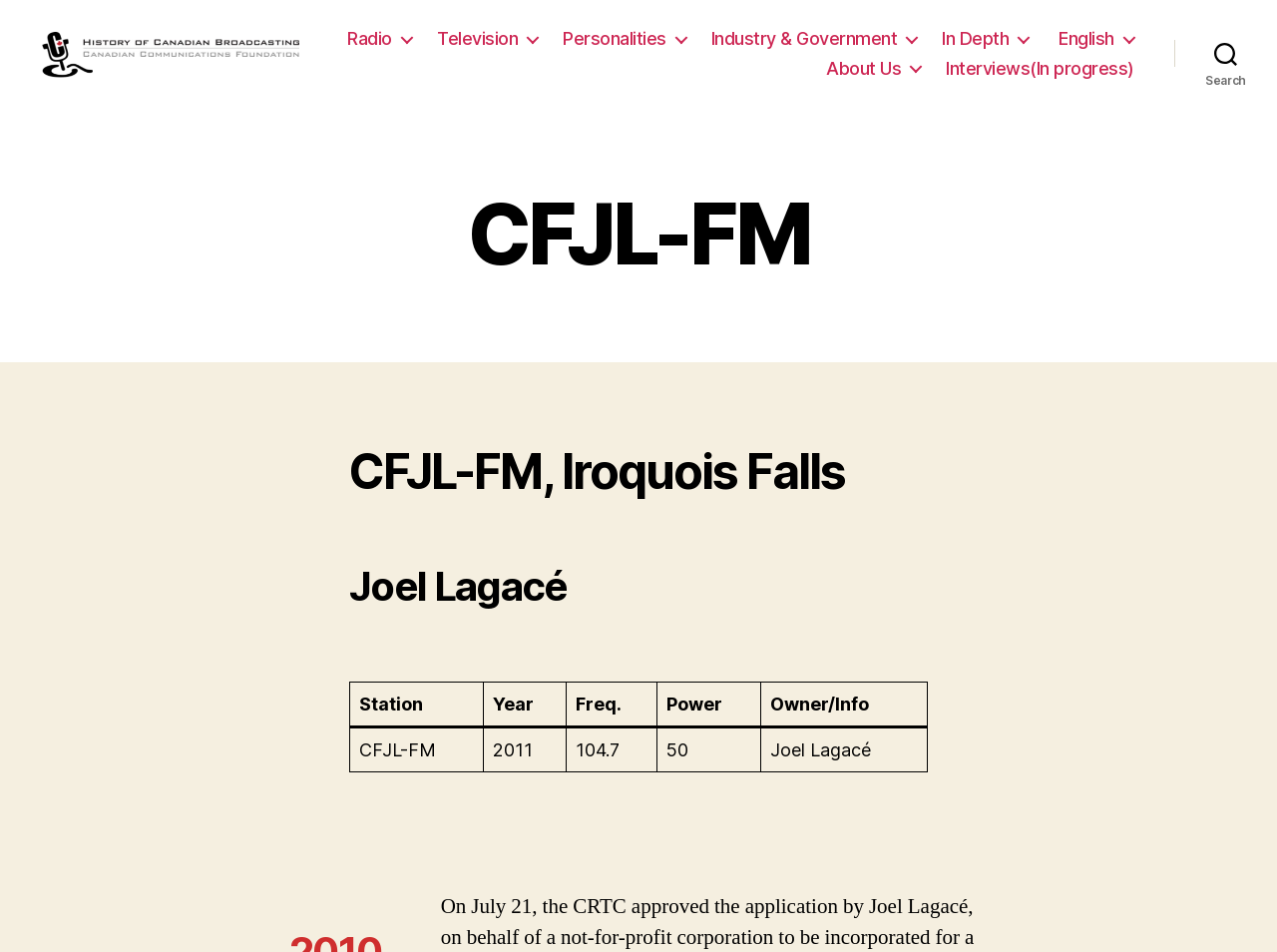Identify the bounding box coordinates of the clickable section necessary to follow the following instruction: "Go to the 'Television' page". The coordinates should be presented as four float numbers from 0 to 1, i.e., [left, top, right, bottom].

[0.425, 0.035, 0.504, 0.058]